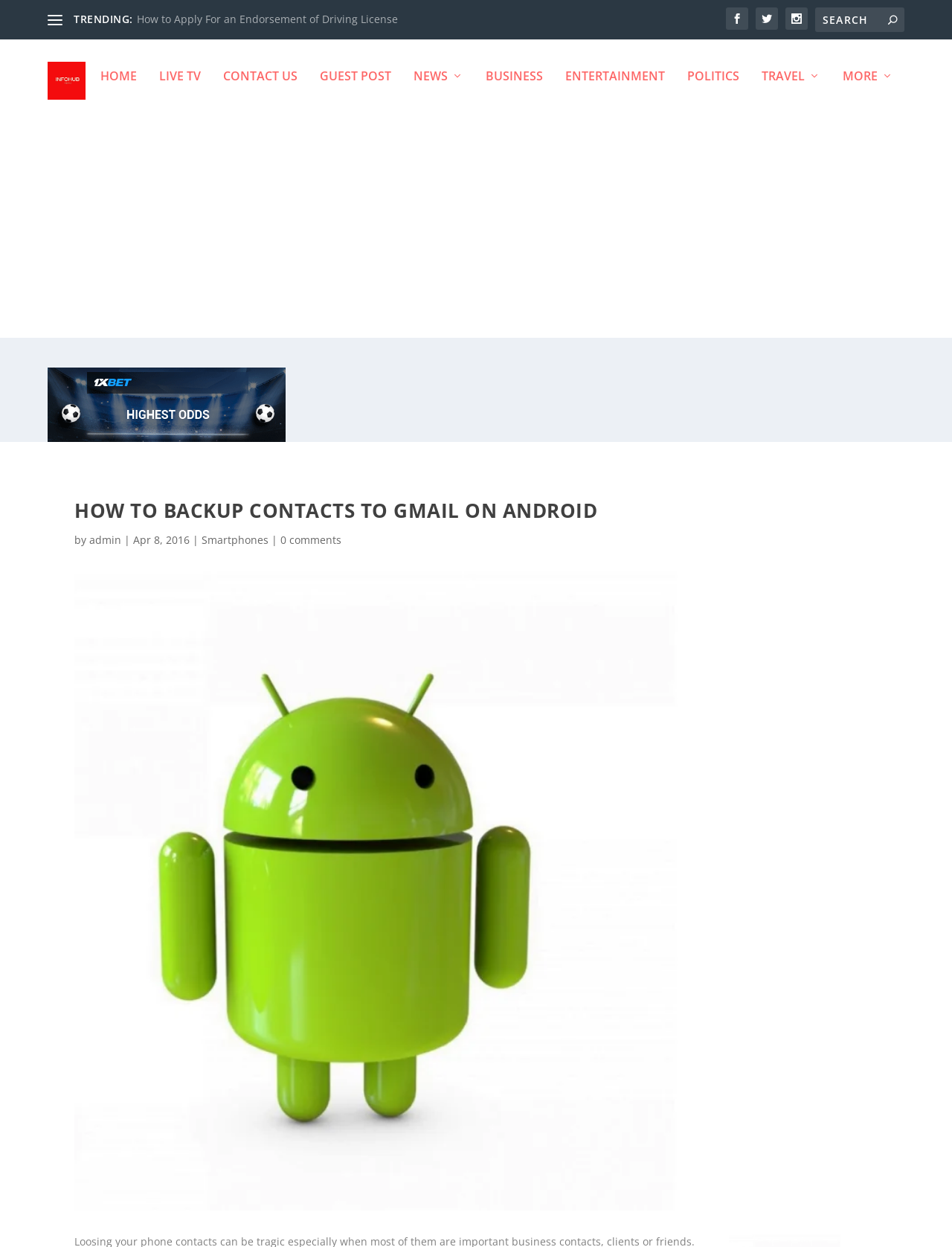Identify and provide the bounding box for the element described by: "Live TV".

[0.123, 0.106, 0.167, 0.147]